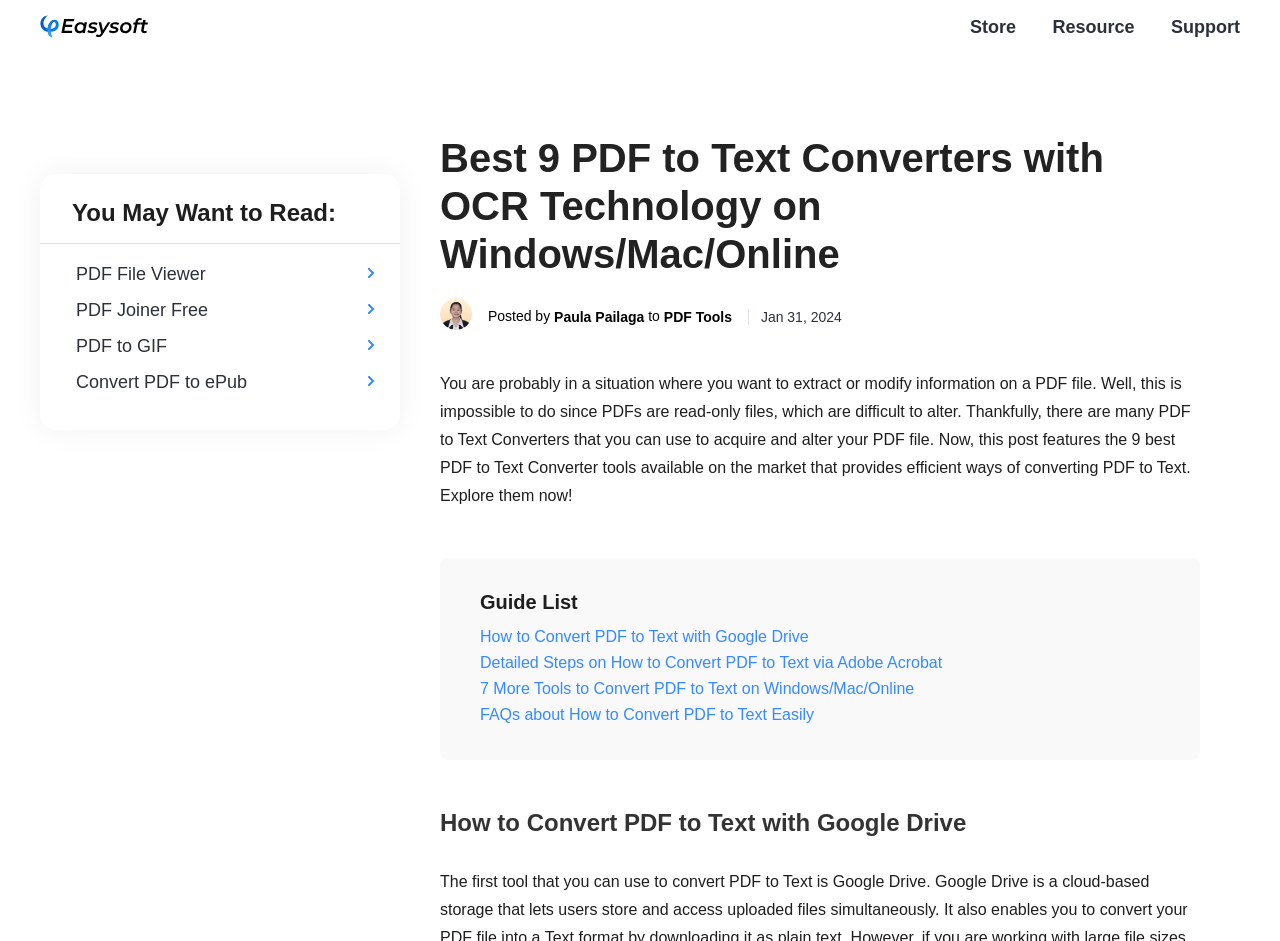What is the topic of the first guide listed?
Please utilize the information in the image to give a detailed response to the question.

The first guide listed is about converting PDF to Text using Google Drive. This guide provides detailed steps on how to use Google Drive to convert PDF files to text format.